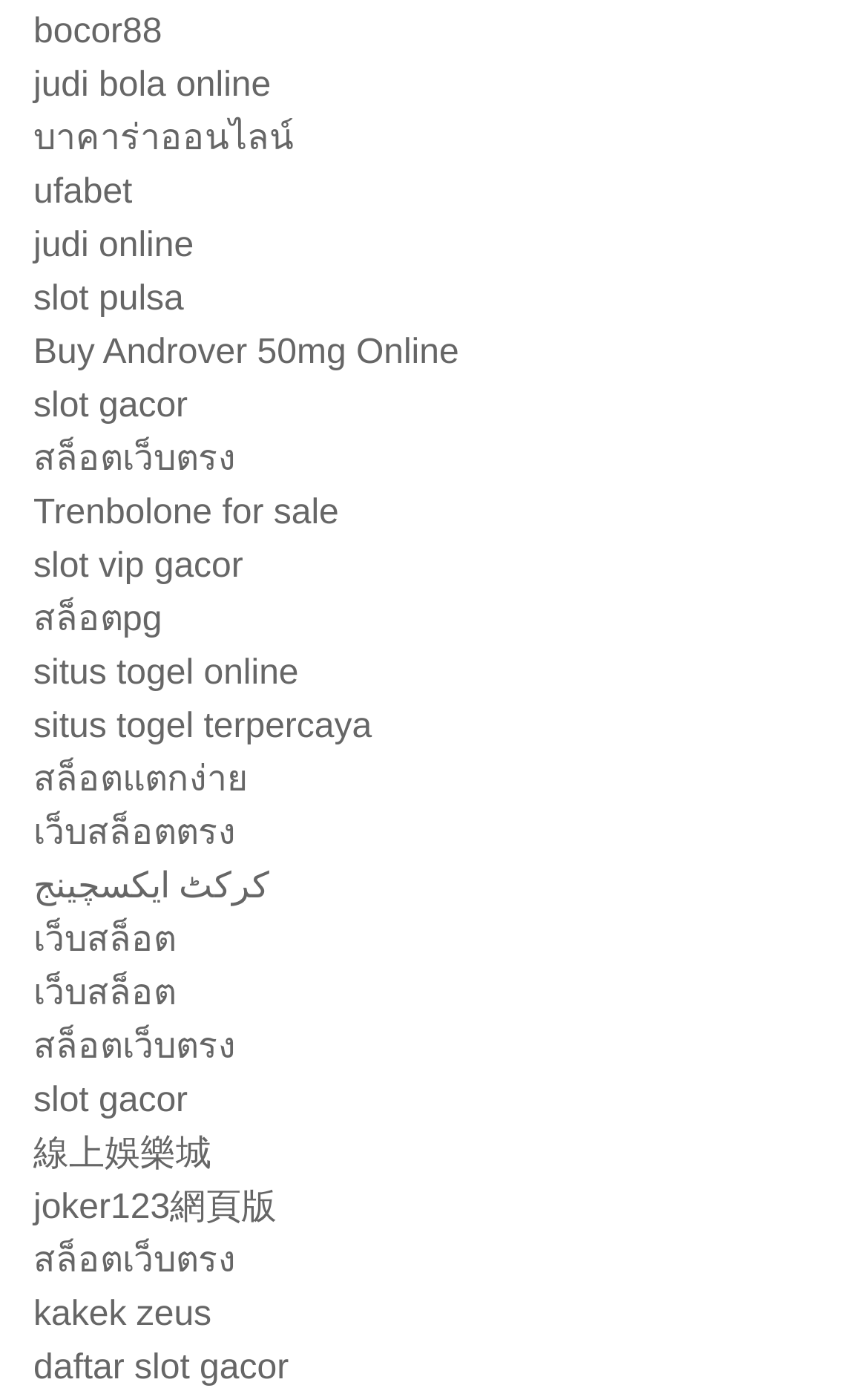Please find the bounding box coordinates of the element's region to be clicked to carry out this instruction: "go to บาคาร่าออนไลน์ page".

[0.038, 0.087, 0.338, 0.114]